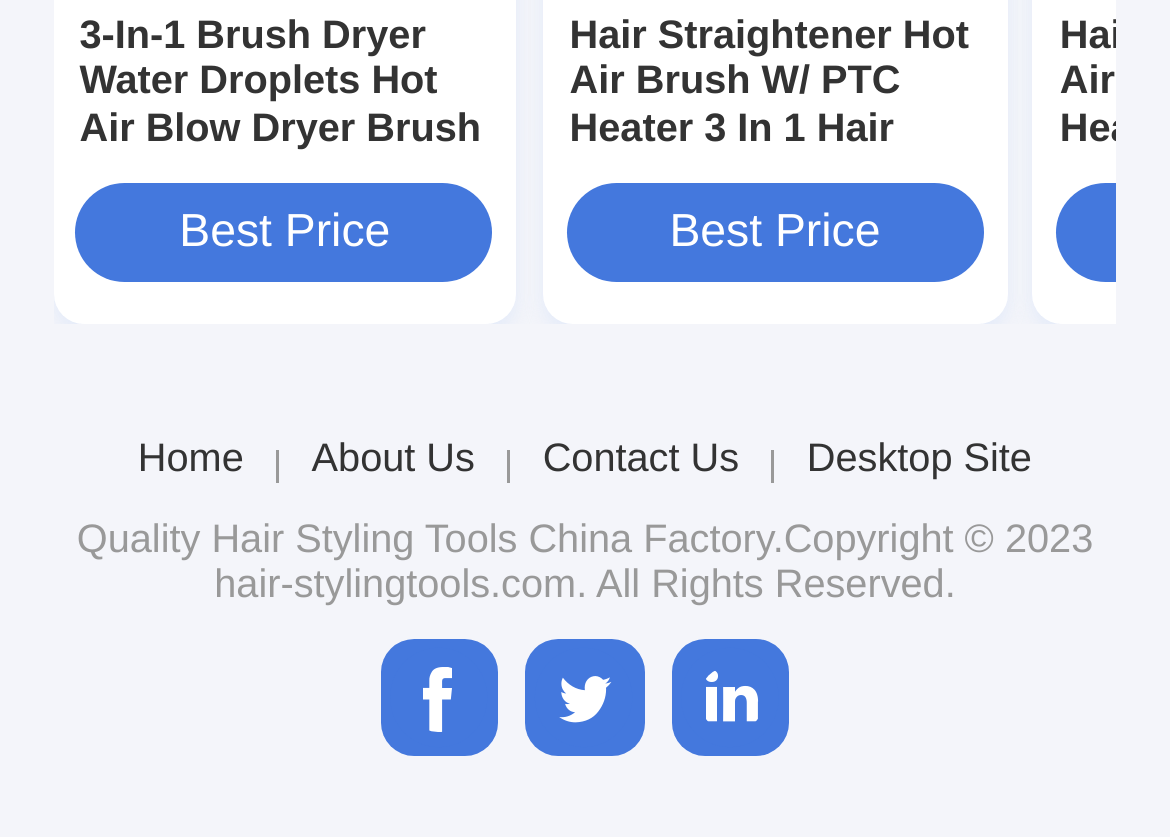Please mark the bounding box coordinates of the area that should be clicked to carry out the instruction: "Go to the home page".

[0.118, 0.521, 0.208, 0.576]